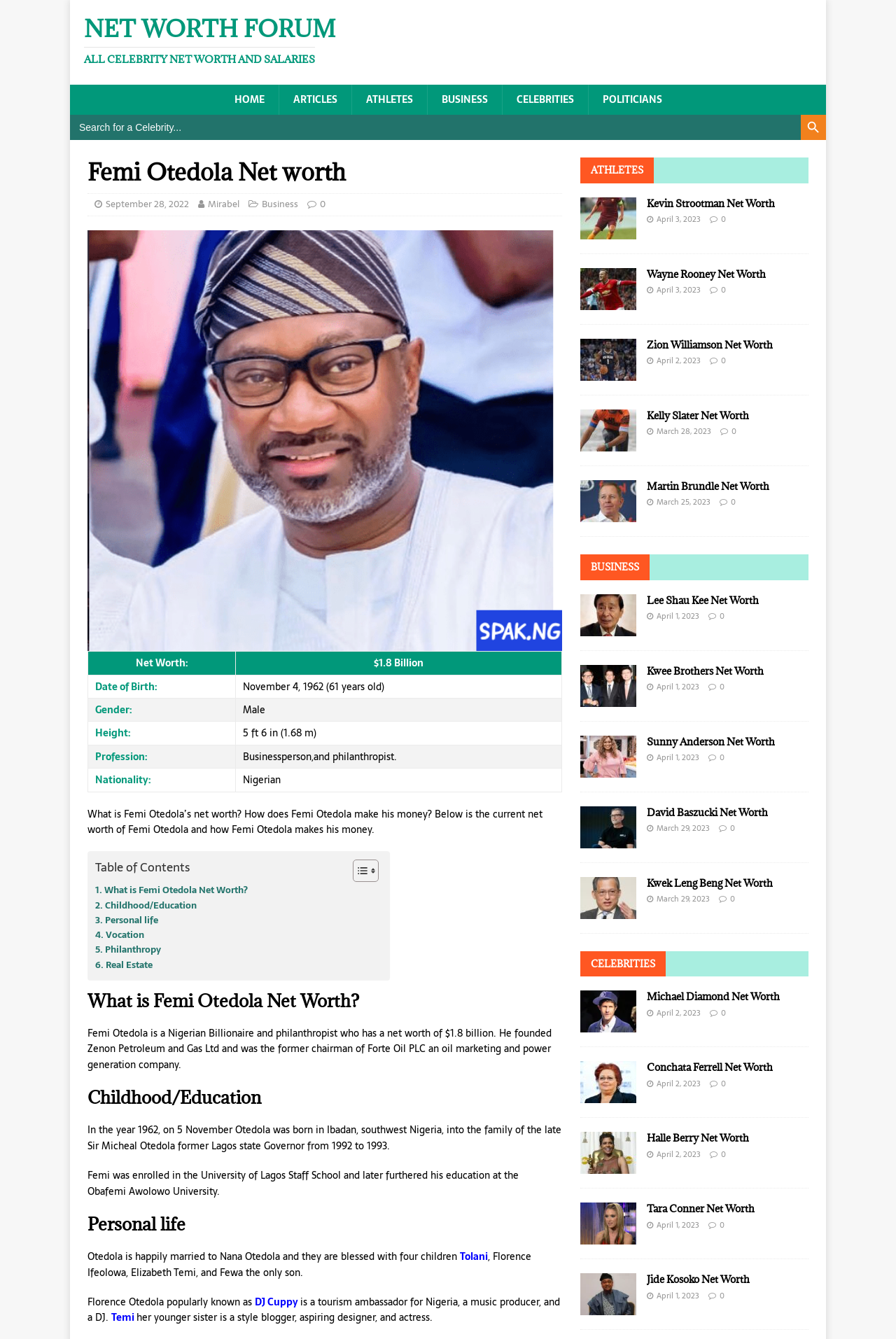How many children does Femi Otedola have?
Using the image as a reference, answer the question with a short word or phrase.

Four